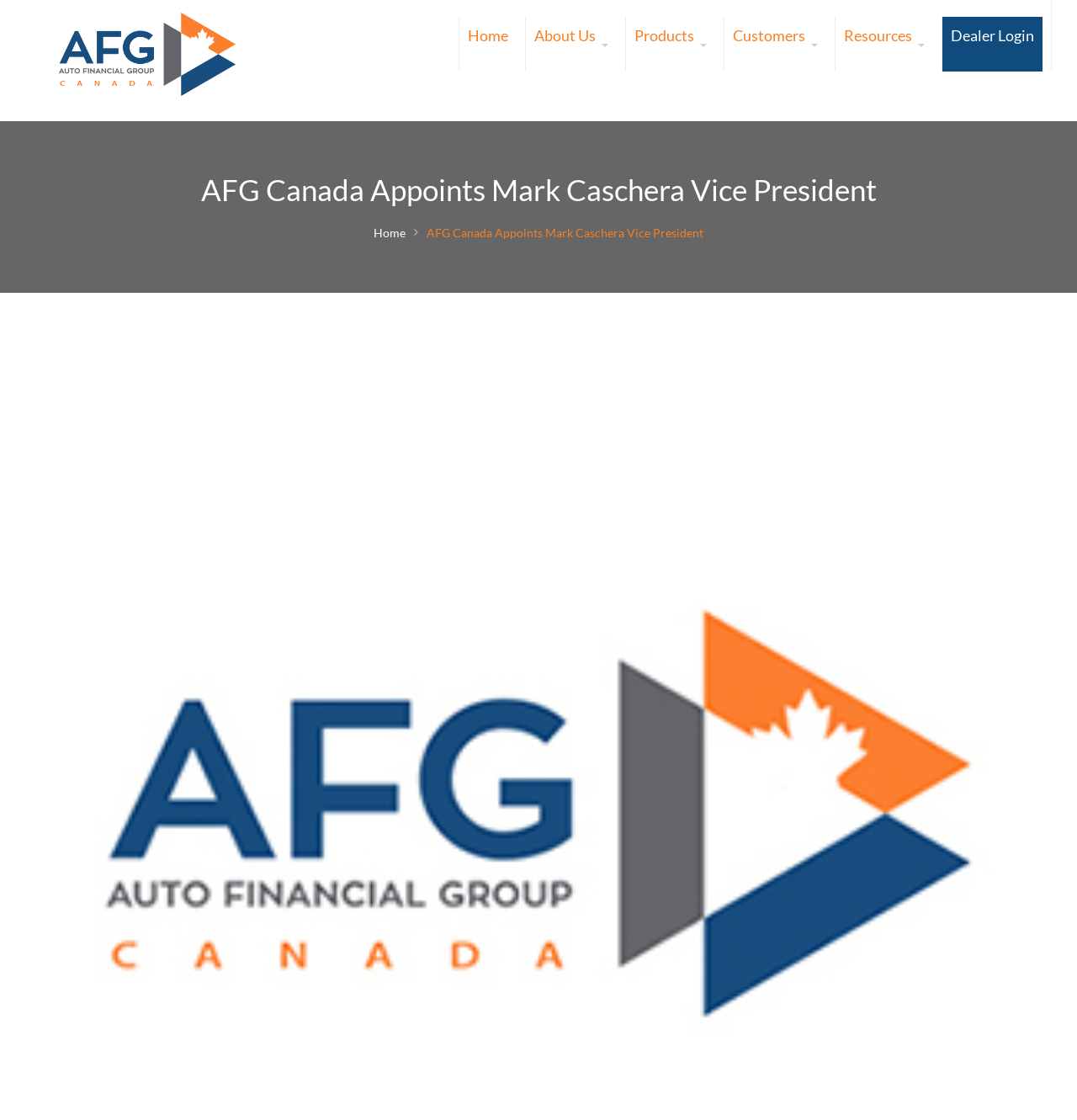Provide a thorough description of this webpage.

The webpage is about AFG Canada appointing Mark Caschera as Vice President. At the top left, there is a logo of AFG Canada, which is also a link to the homepage. To the right of the logo, there is a navigation menu with links to different sections of the website, including Home, About Us, Products, Customers, Resources, and Dealer Login. 

Below the navigation menu, there is a main heading that announces the appointment of Mark Caschera as Vice President of AFG Canada.